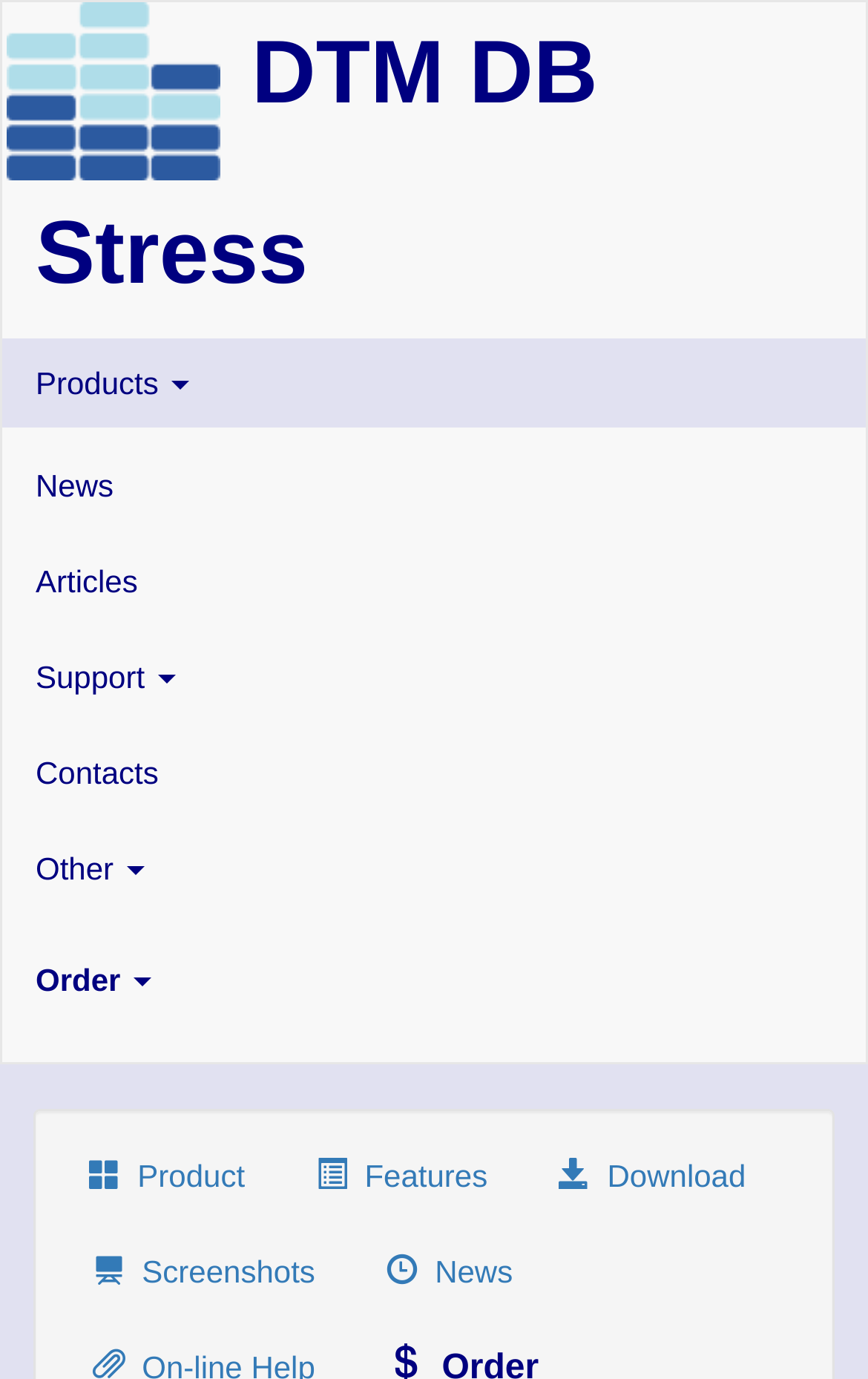Locate the bounding box coordinates of the element that should be clicked to execute the following instruction: "go to home page".

[0.041, 0.054, 0.254, 0.079]